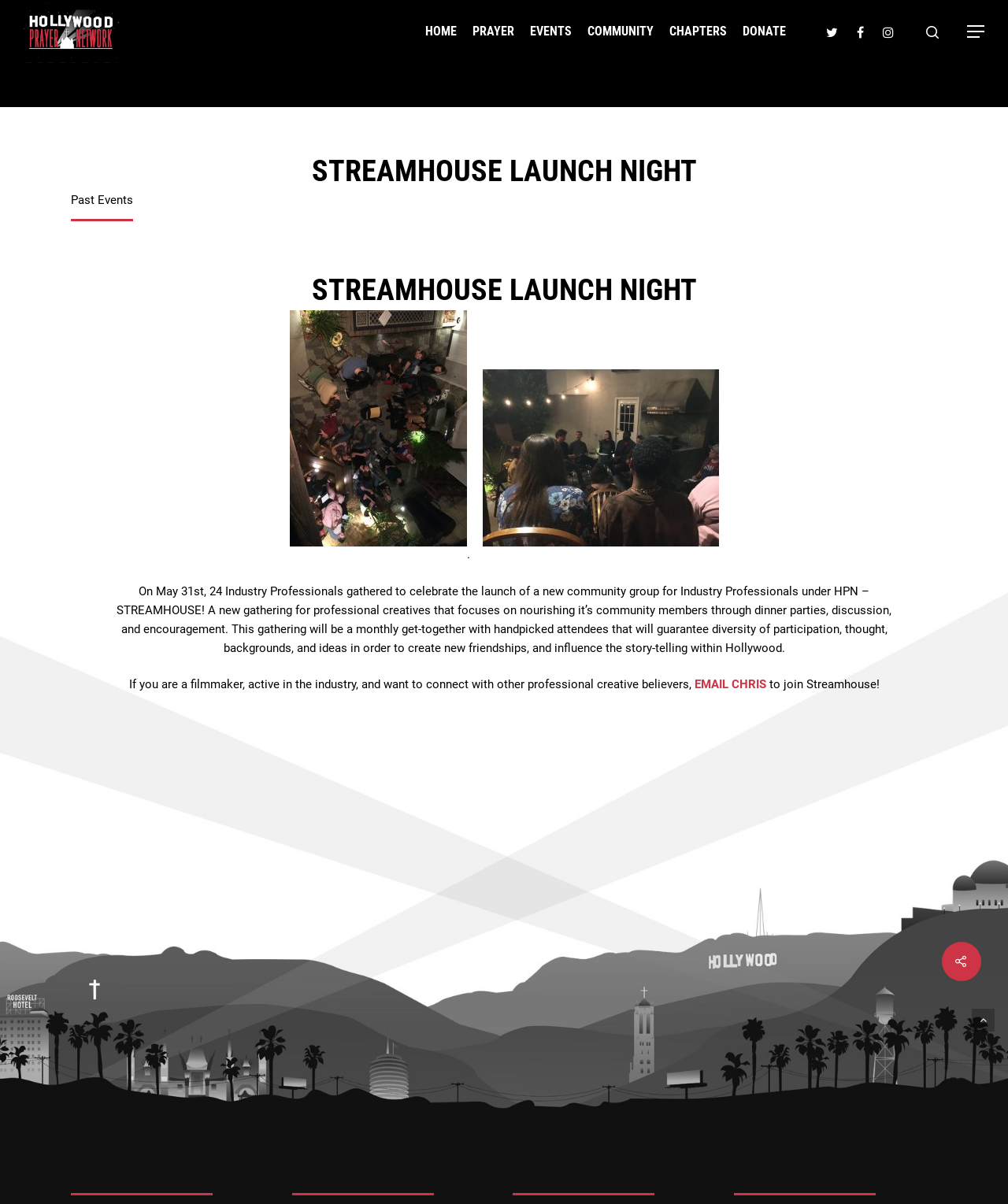Given the element description Prayer, identify the bounding box coordinates for the UI element on the webpage screenshot. The format should be (top-left x, top-left y, bottom-right x, bottom-right y), with values between 0 and 1.

[0.469, 0.018, 0.51, 0.035]